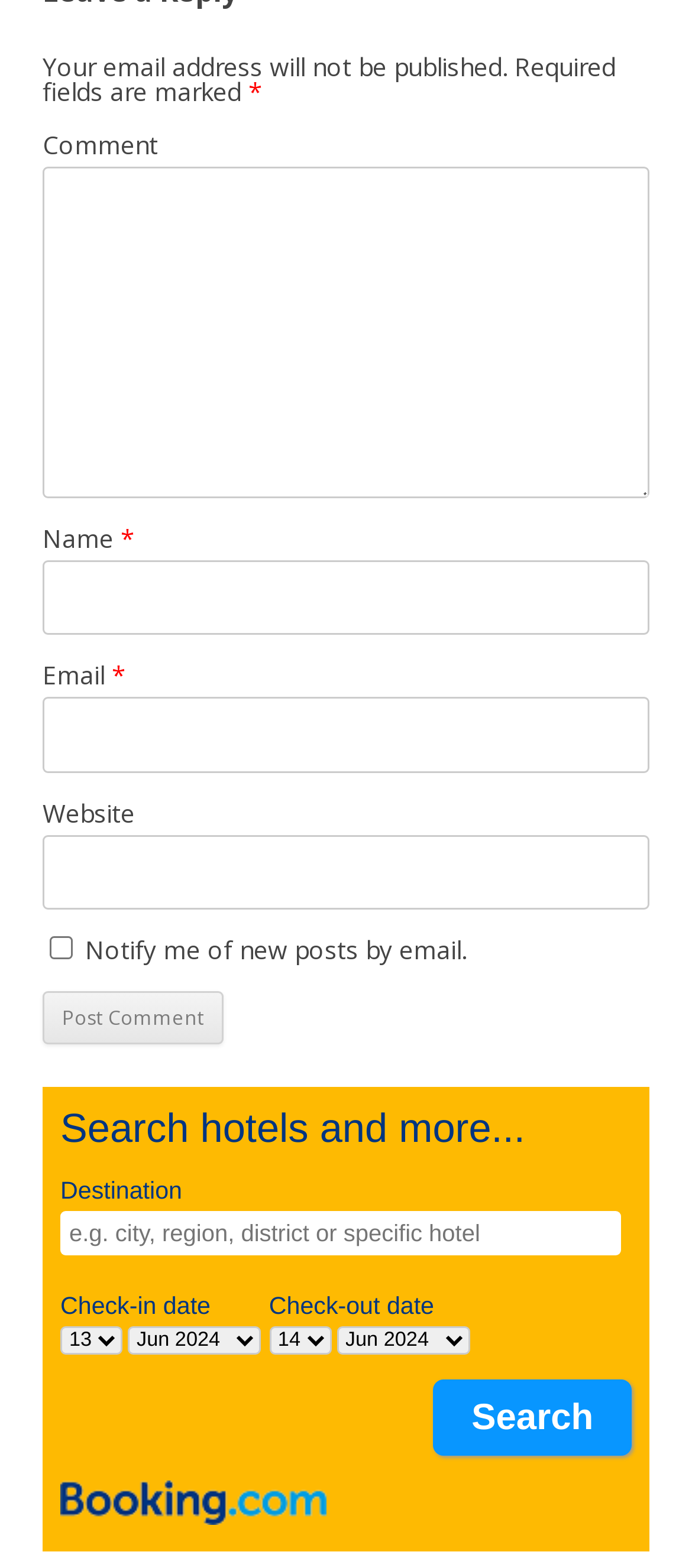Please find the bounding box coordinates of the element that you should click to achieve the following instruction: "Input your email". The coordinates should be presented as four float numbers between 0 and 1: [left, top, right, bottom].

[0.062, 0.445, 0.938, 0.493]